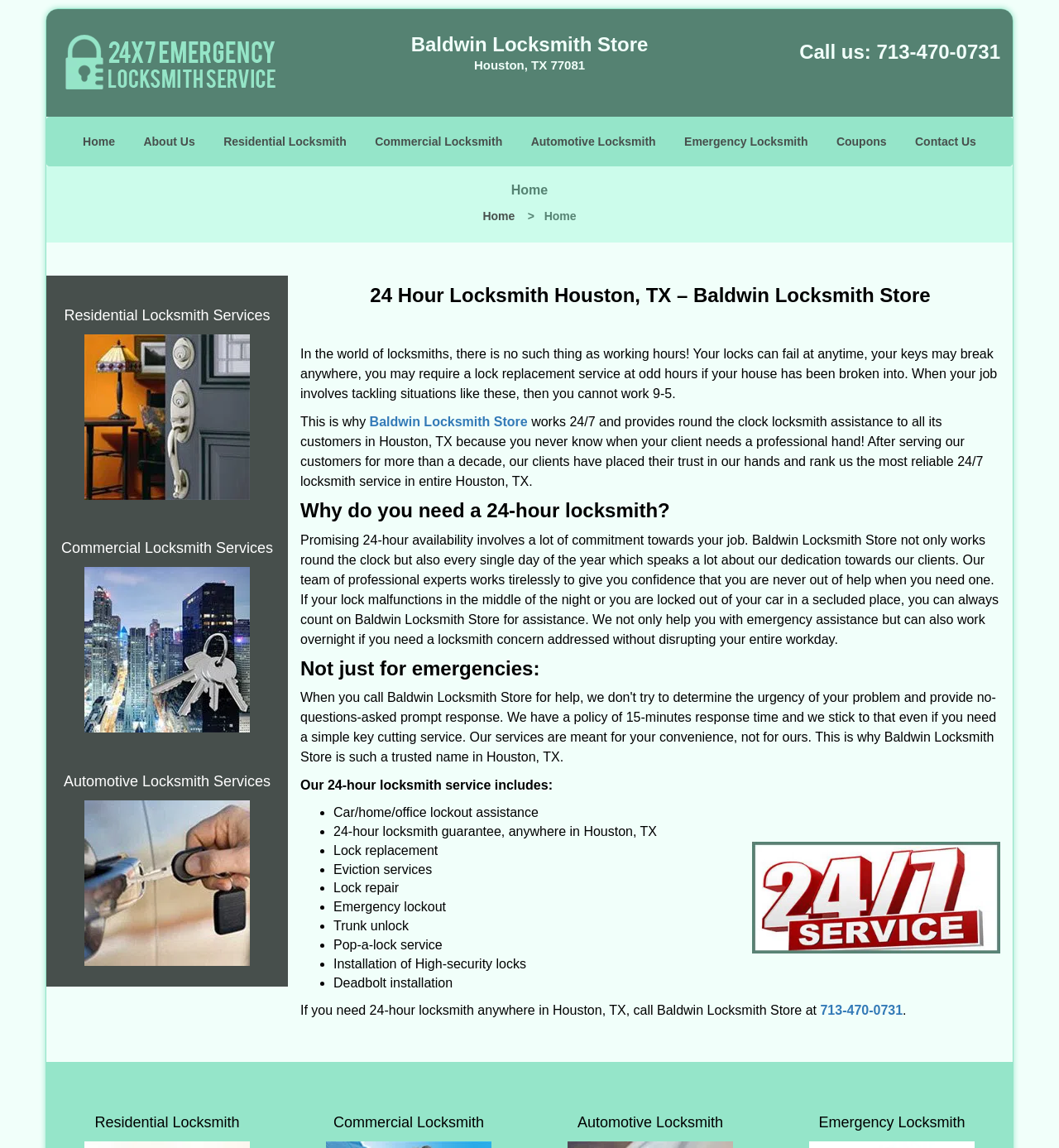Please identify the bounding box coordinates of the element I need to click to follow this instruction: "Learn more about Residential Locksmith Services".

[0.06, 0.266, 0.255, 0.283]